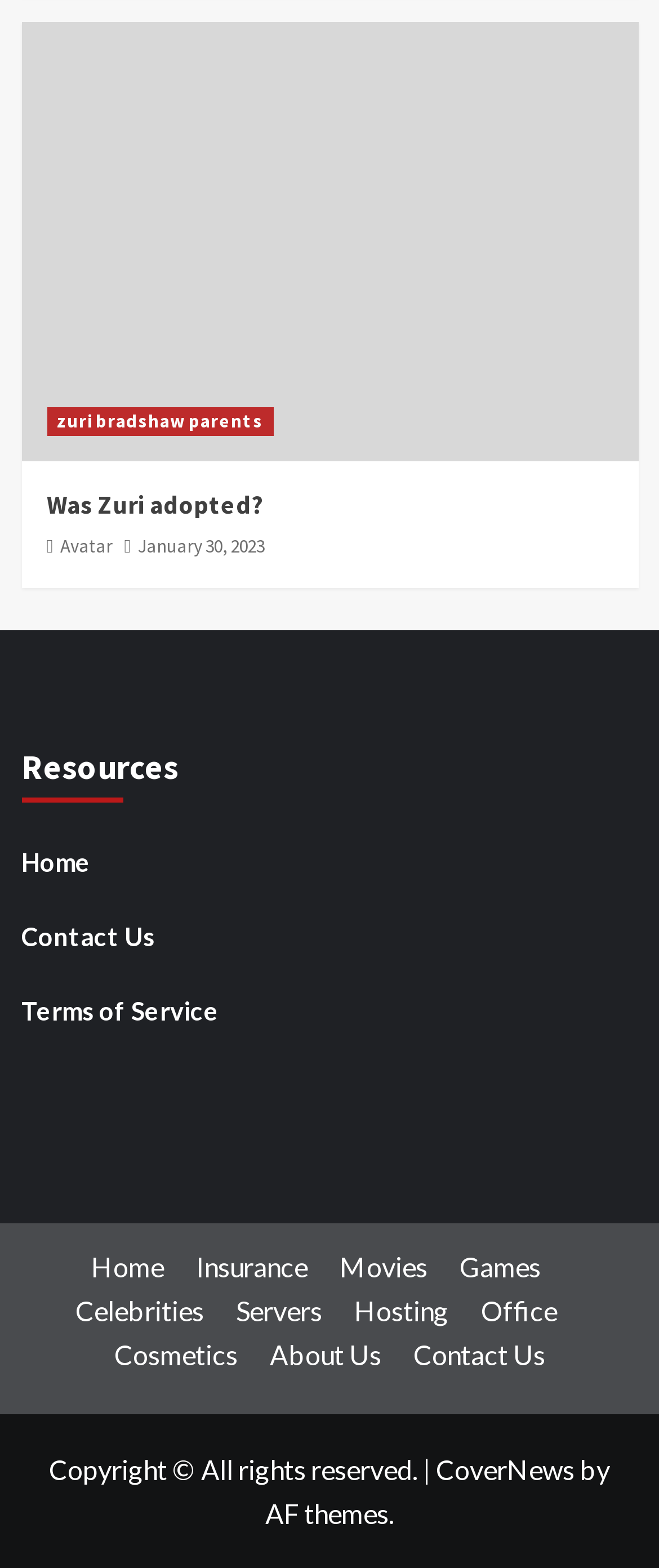How many links are there in the resources section?
Please provide a comprehensive answer based on the contents of the image.

The resources section can be identified by the heading element with the text 'Resources'. Under this section, there are three link elements with the texts 'Home', 'Contact Us', and 'Terms of Service', respectively.